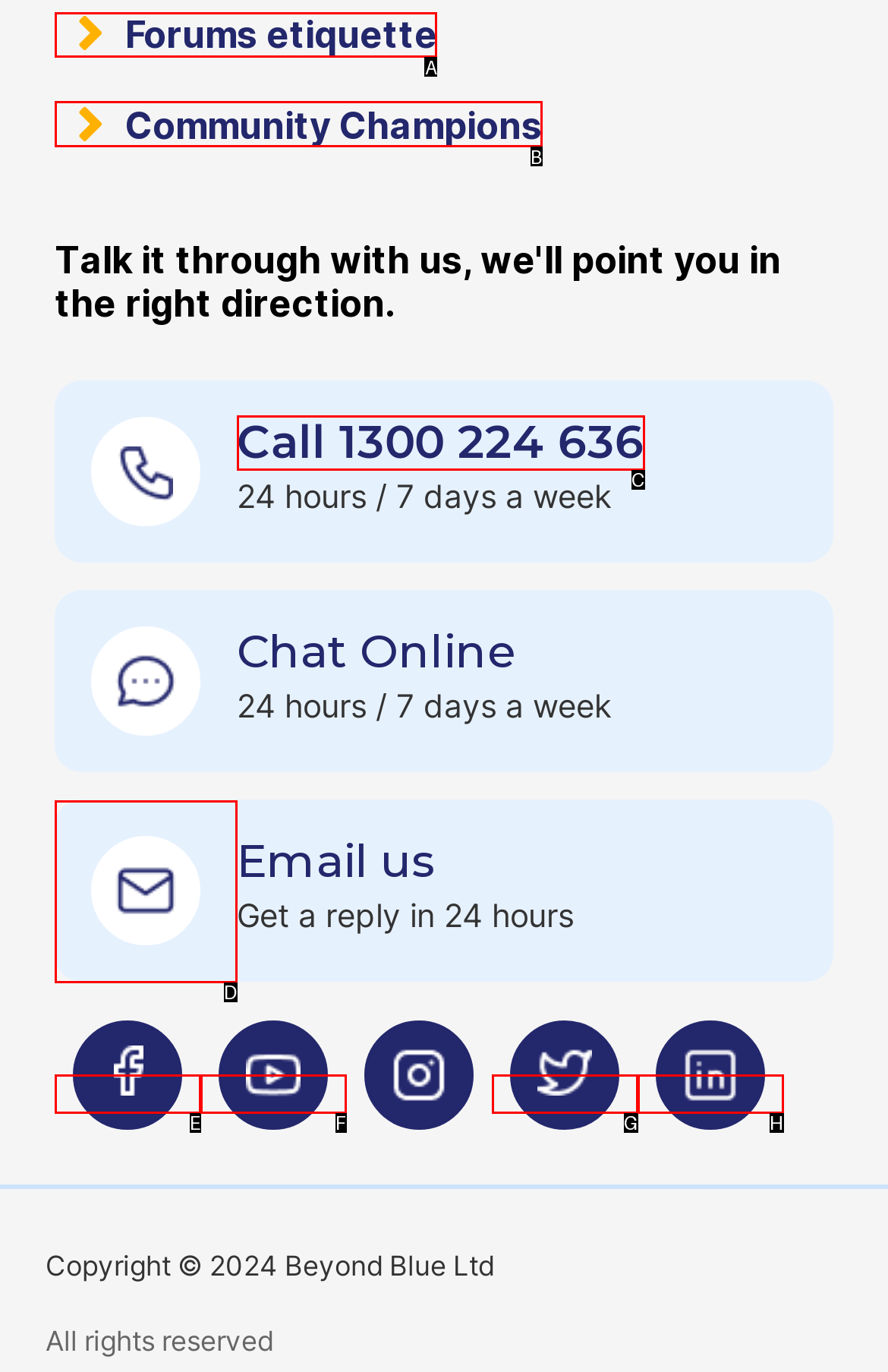Tell me which one HTML element I should click to complete the following task: Visit forums Answer with the option's letter from the given choices directly.

A